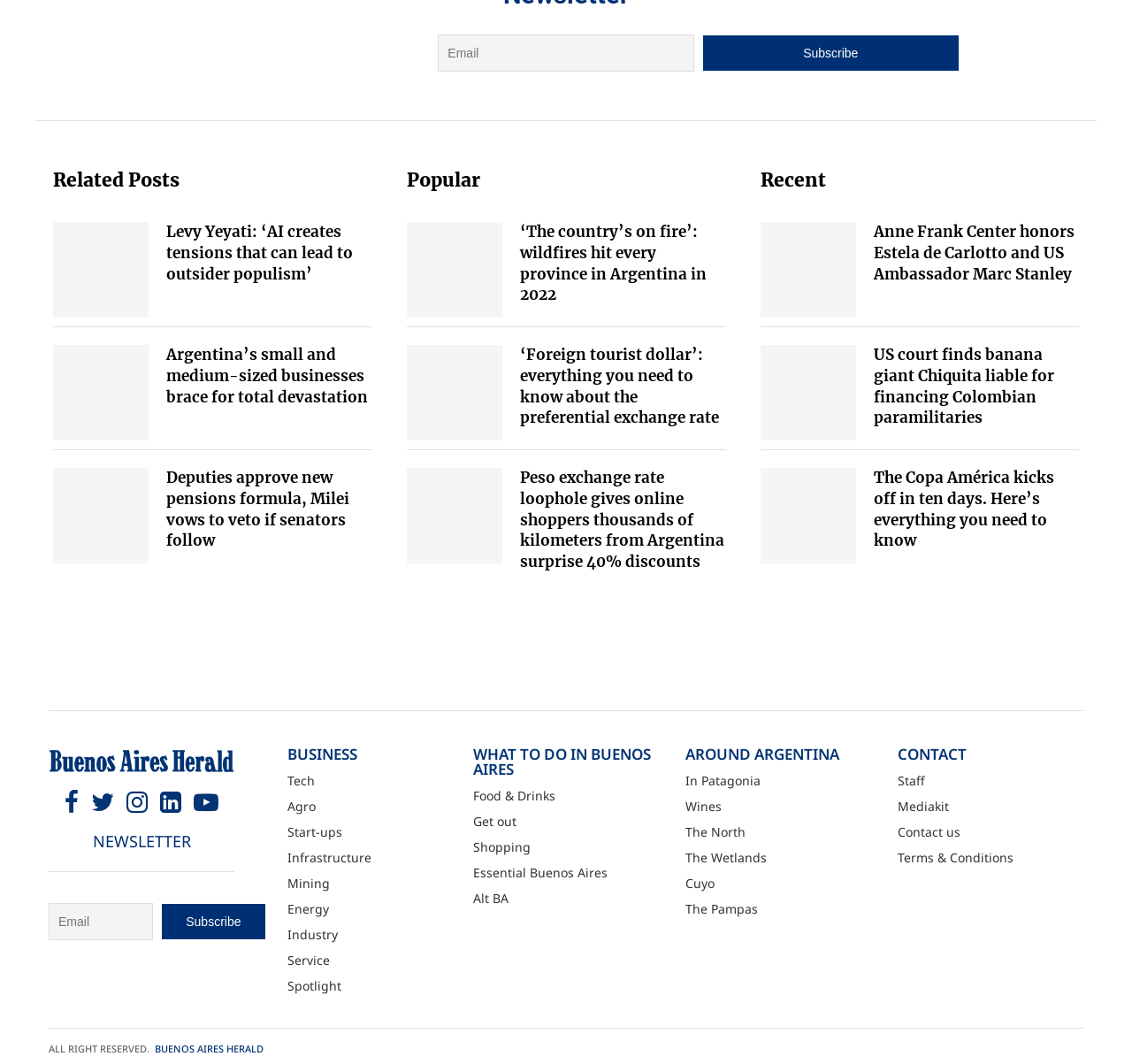What is the name of the publication behind this website?
Answer the question with just one word or phrase using the image.

Buenos Aires Herald